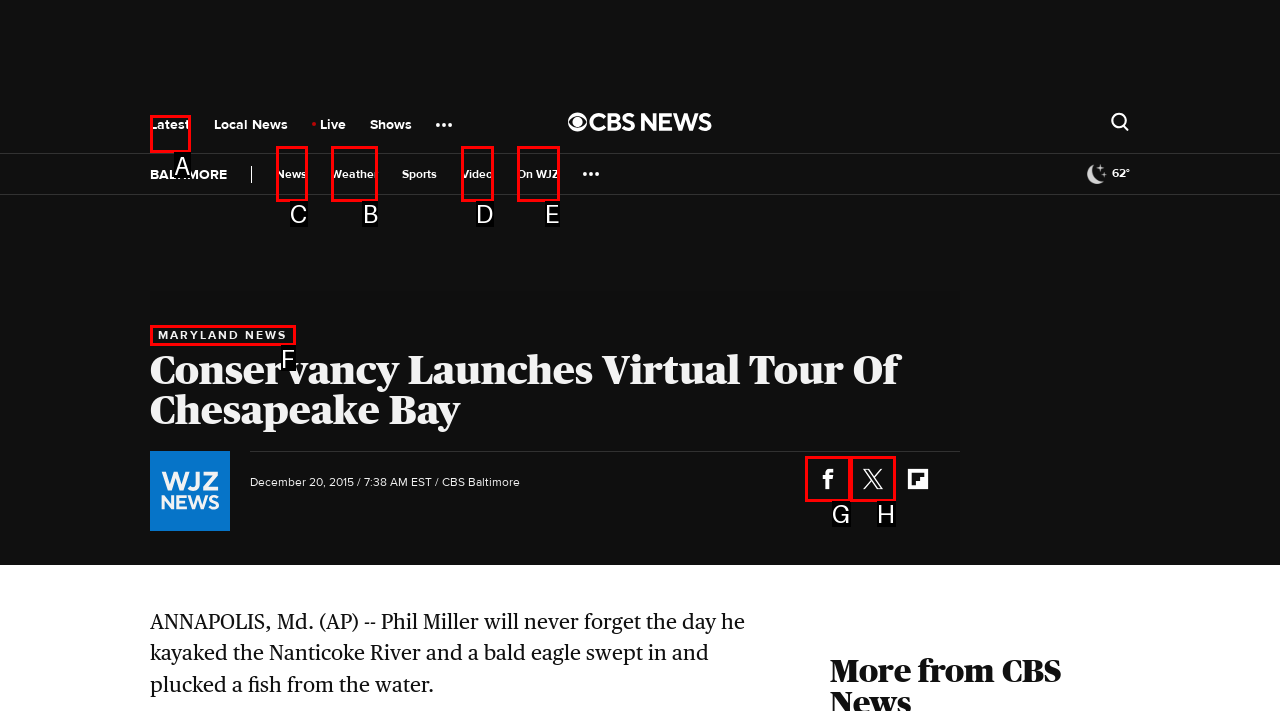From the given options, choose the one to complete the task: Check the 'Weather'
Indicate the letter of the correct option.

B